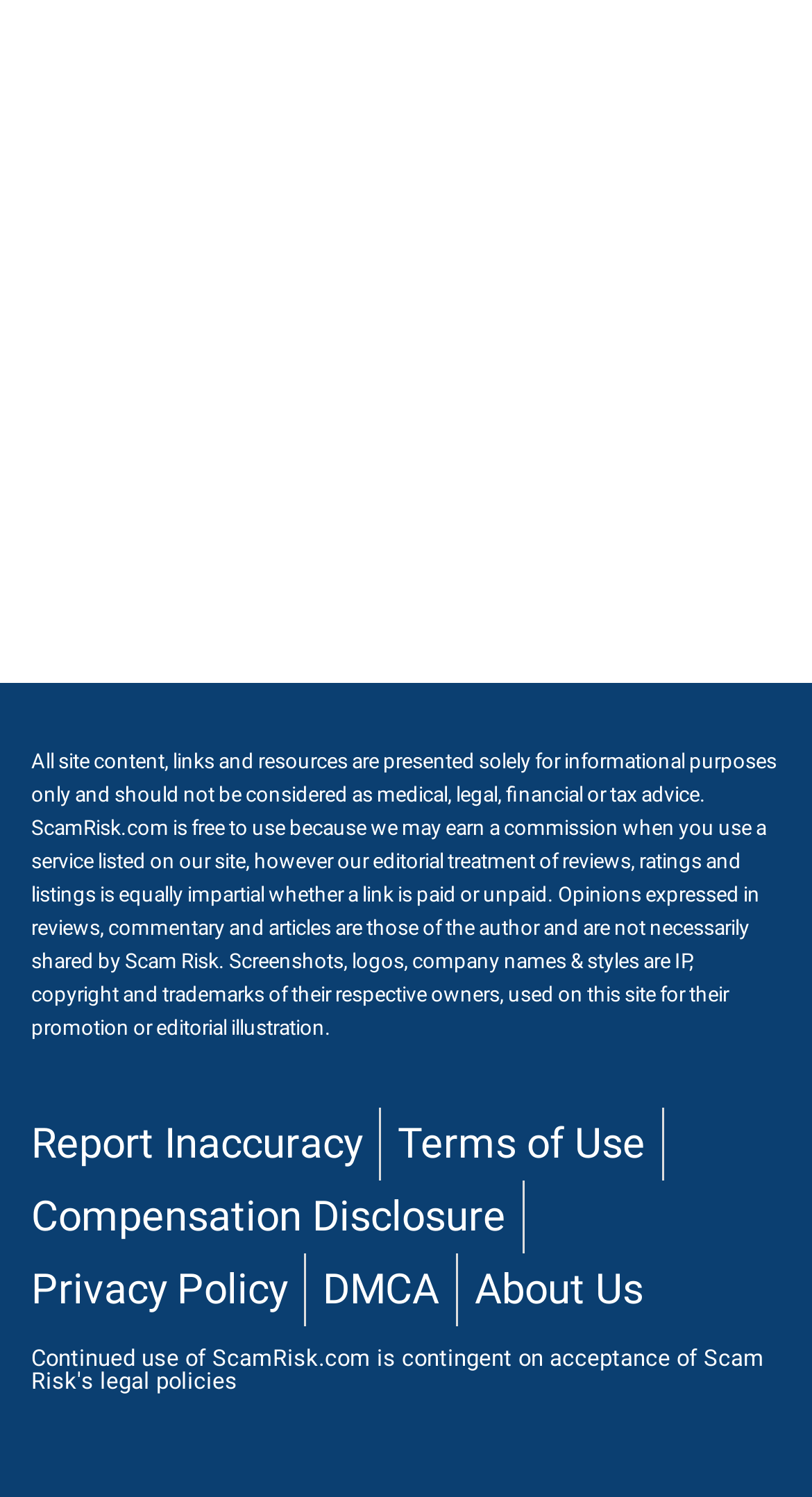What is the purpose of ScamRisk.com?
Please use the image to provide a one-word or short phrase answer.

Informational purposes